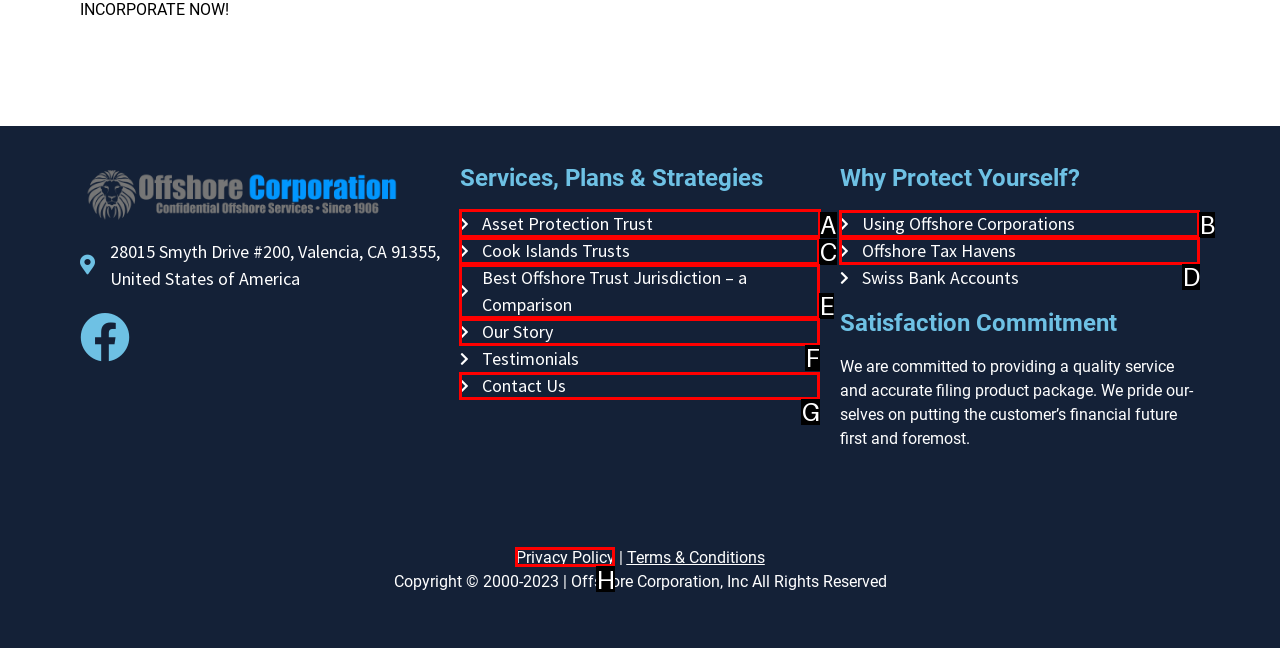Pick the option that should be clicked to perform the following task: Click the 'Asset Protection Trust' link
Answer with the letter of the selected option from the available choices.

A